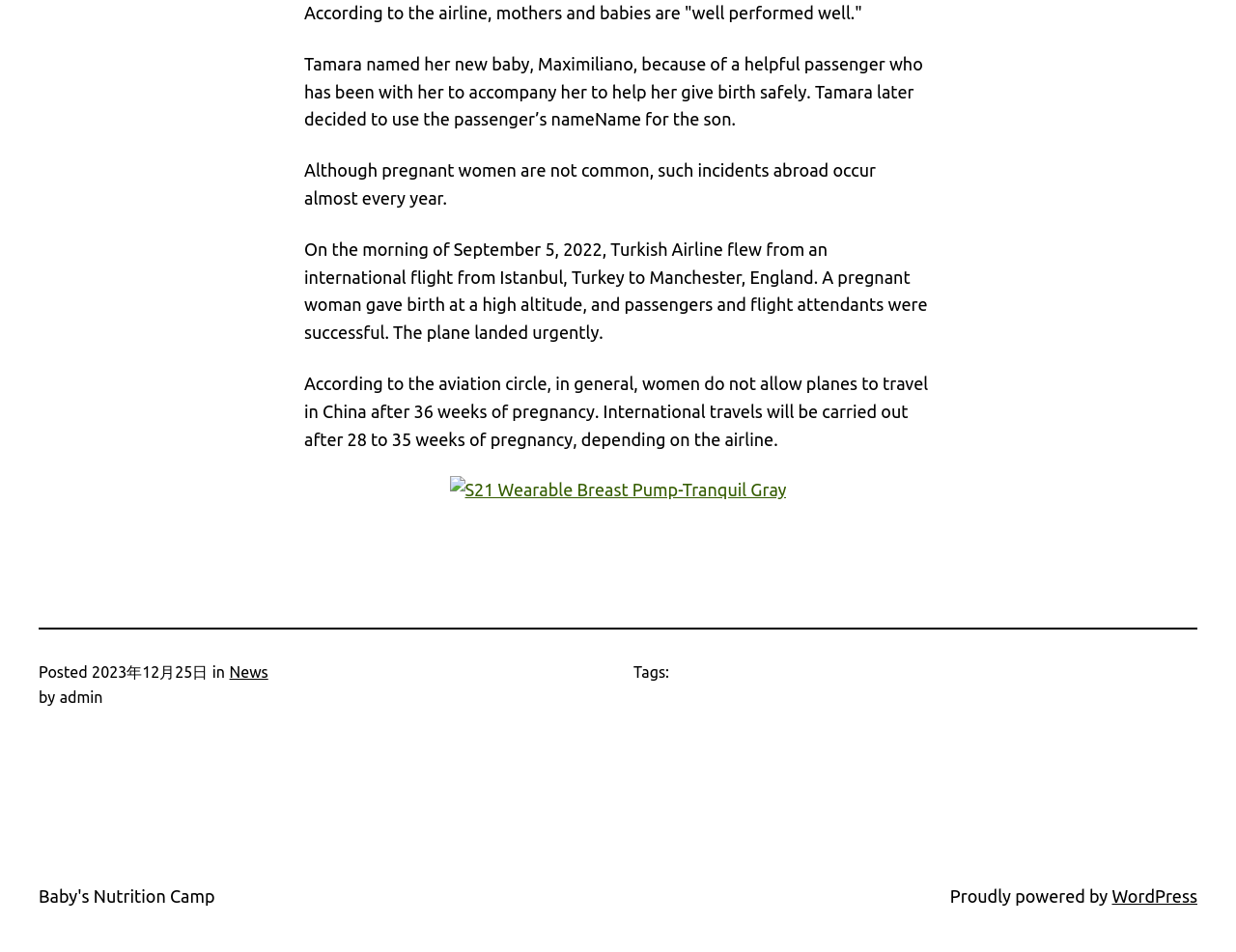Where was the Turkish Airline flight headed to?
Using the visual information from the image, give a one-word or short-phrase answer.

Manchester, England